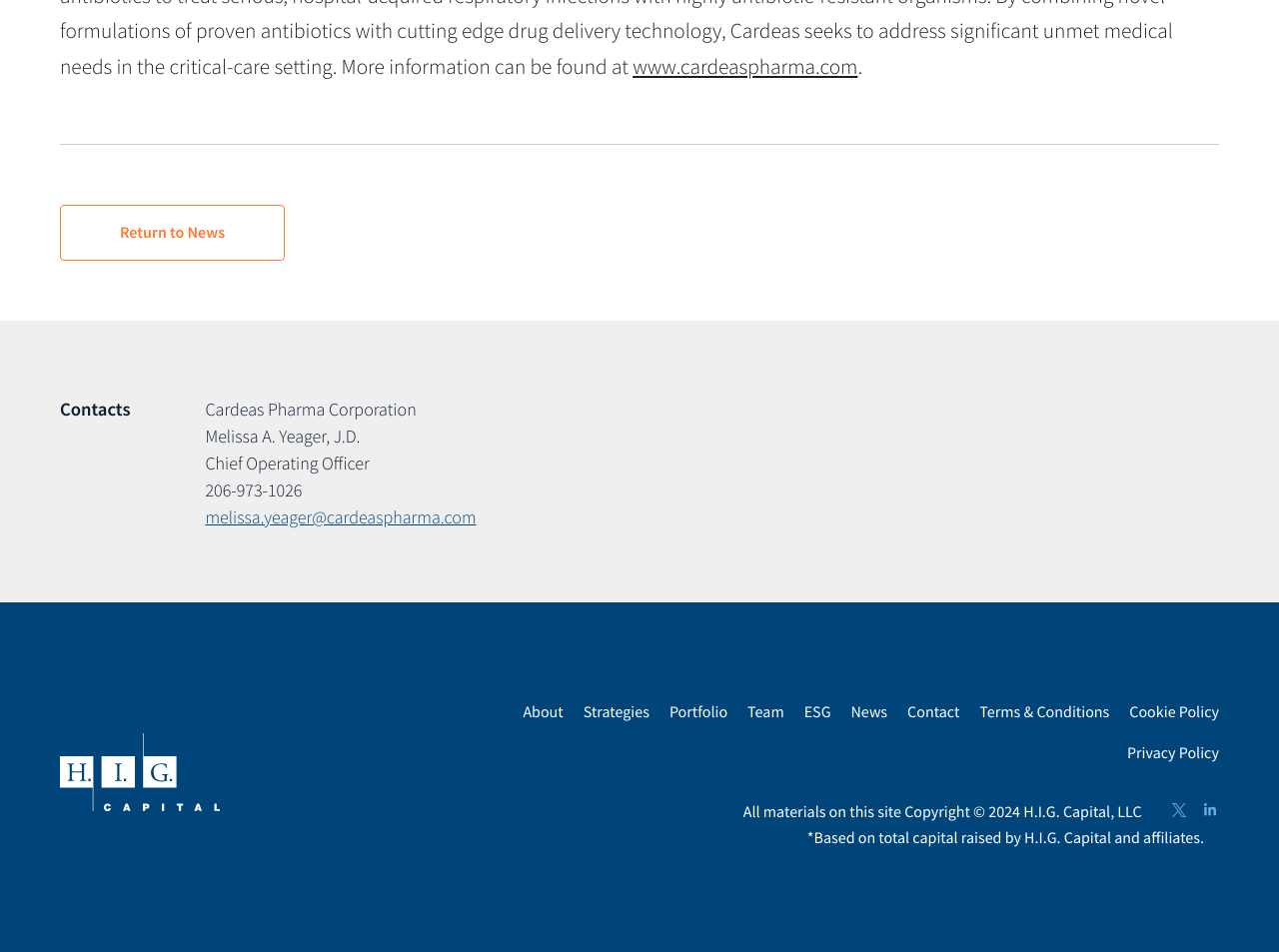What is the name of the Chief Operating Officer?
Using the details shown in the screenshot, provide a comprehensive answer to the question.

I found the answer by looking at the StaticText element with the text 'Melissa A. Yeager, J.D.' which is located below the heading 'Contacts' and above the text 'Chief Operating Officer'.